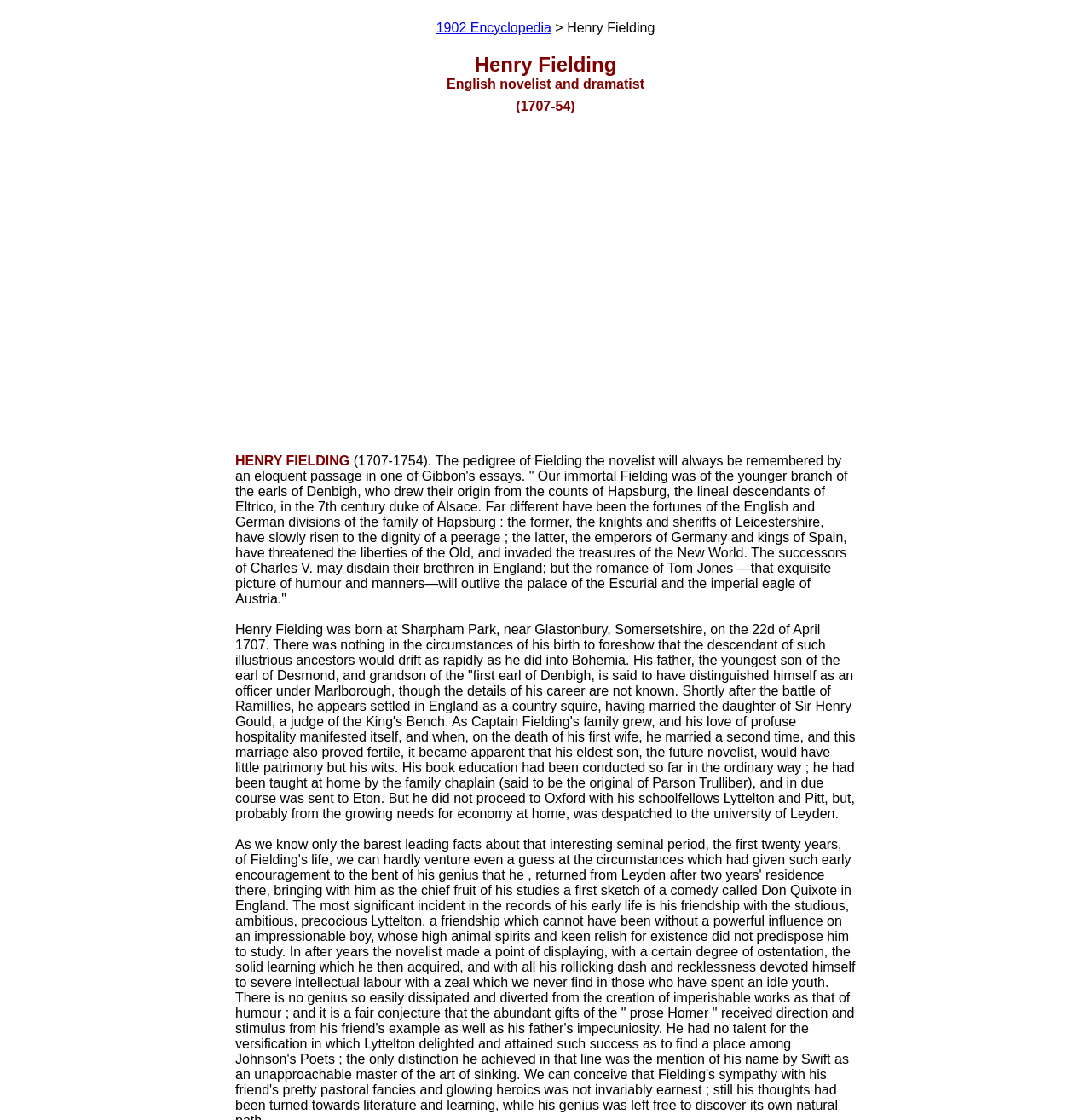What is the name of the English novelist?
Analyze the image and provide a thorough answer to the question.

The question asks for the name of the English novelist, and the answer can be found in the StaticText element with the text 'HENRY FIELDING' at coordinates [0.216, 0.405, 0.32, 0.418].